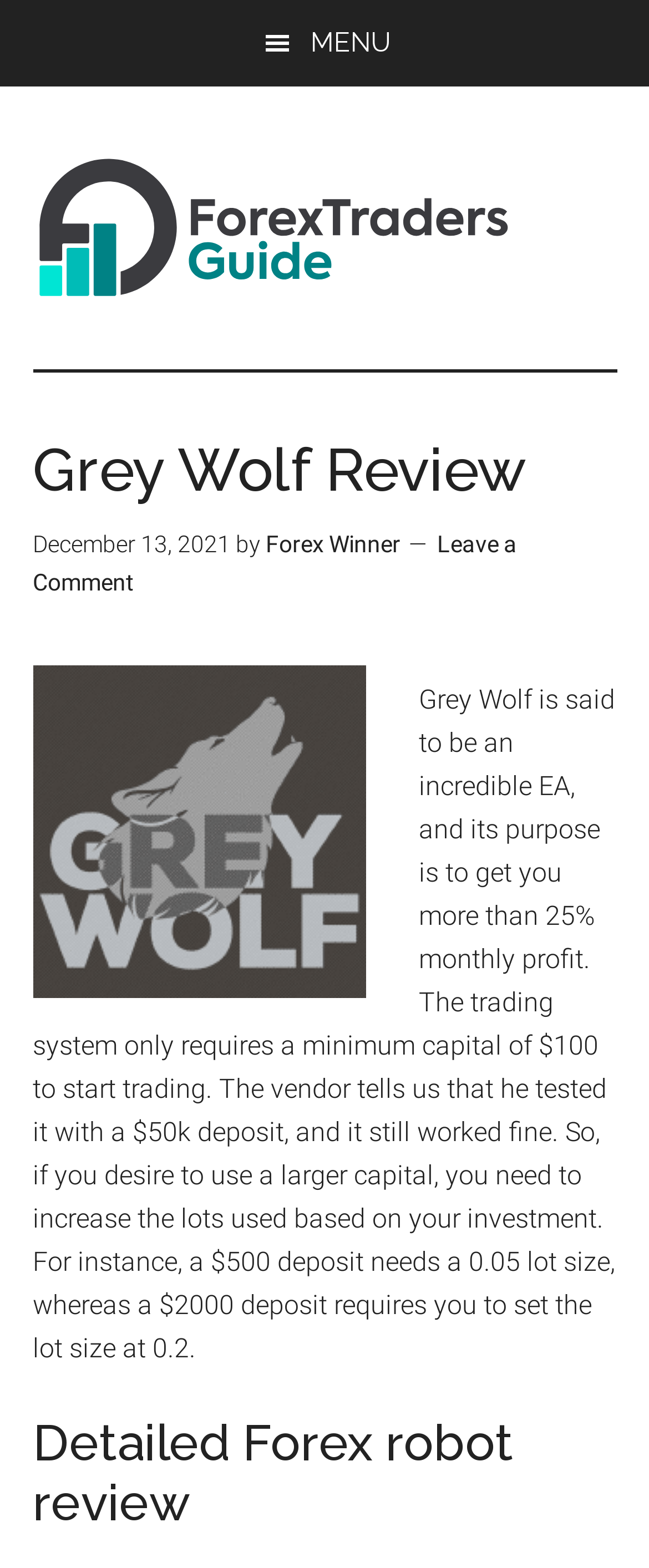Look at the image and write a detailed answer to the question: 
What is the lot size required for a $2000 deposit?

According to the webpage, if you desire to use a larger capital, you need to increase the lots used based on your investment. For instance, a $500 deposit needs a 0.05 lot size, whereas a $2000 deposit requires you to set the lot size at 0.2.